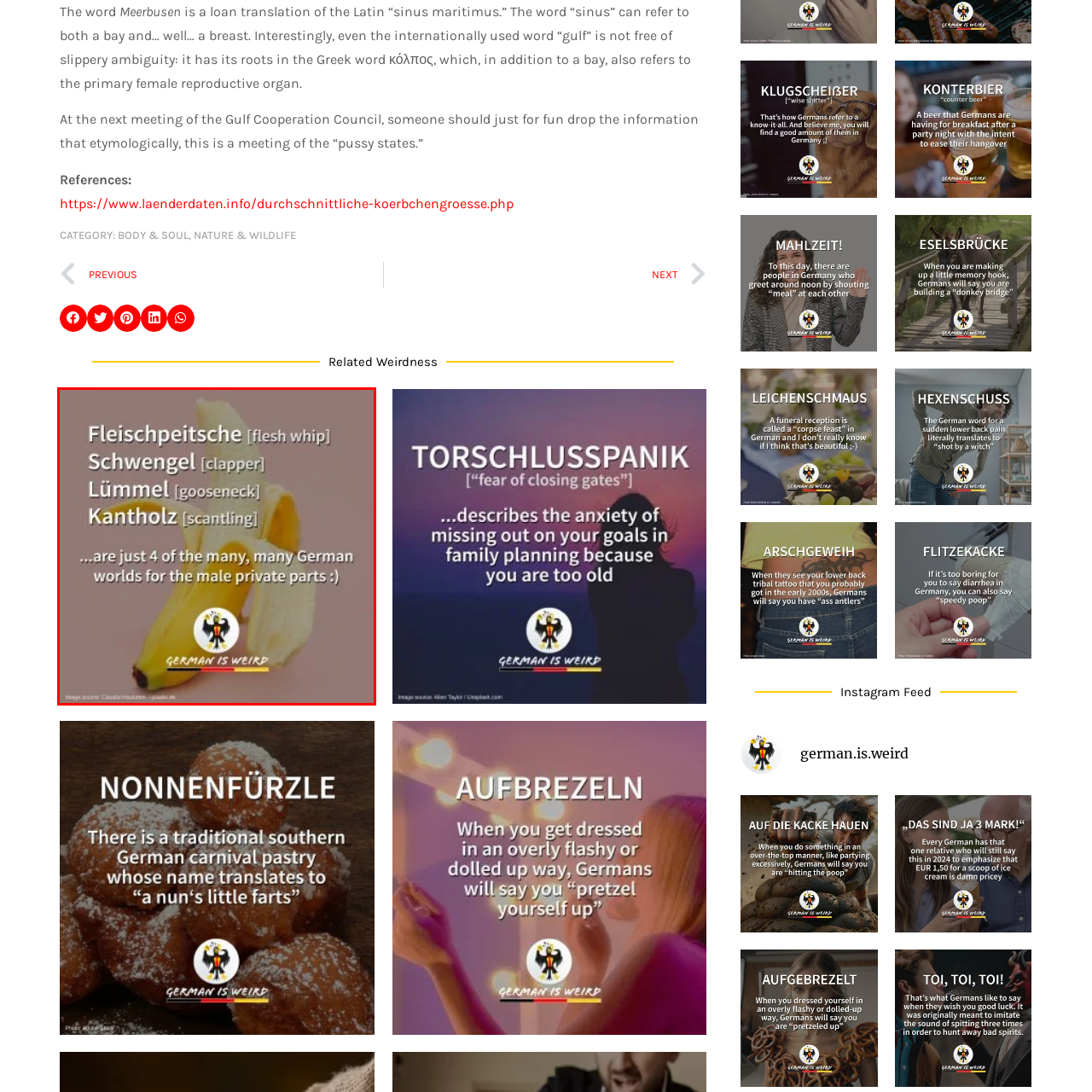Observe the content highlighted by the red box and supply a one-word or short phrase answer to the question: What phrase is written at the bottom of the image?

GERMAN IS WEIRD